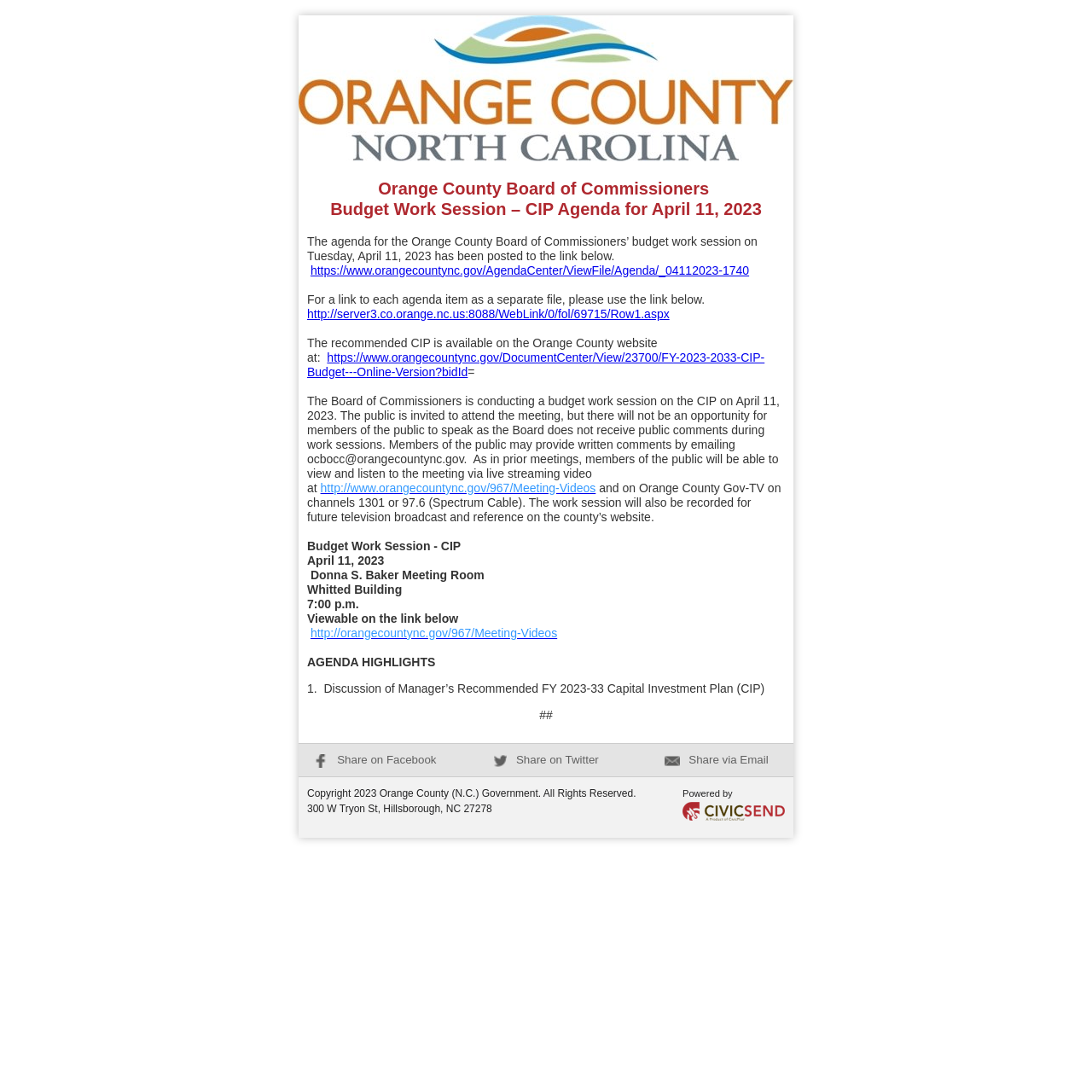Extract the primary heading text from the webpage.

Orange County Board of Commissioners 
Budget Work Session – CIP Agenda for April 11, 2023